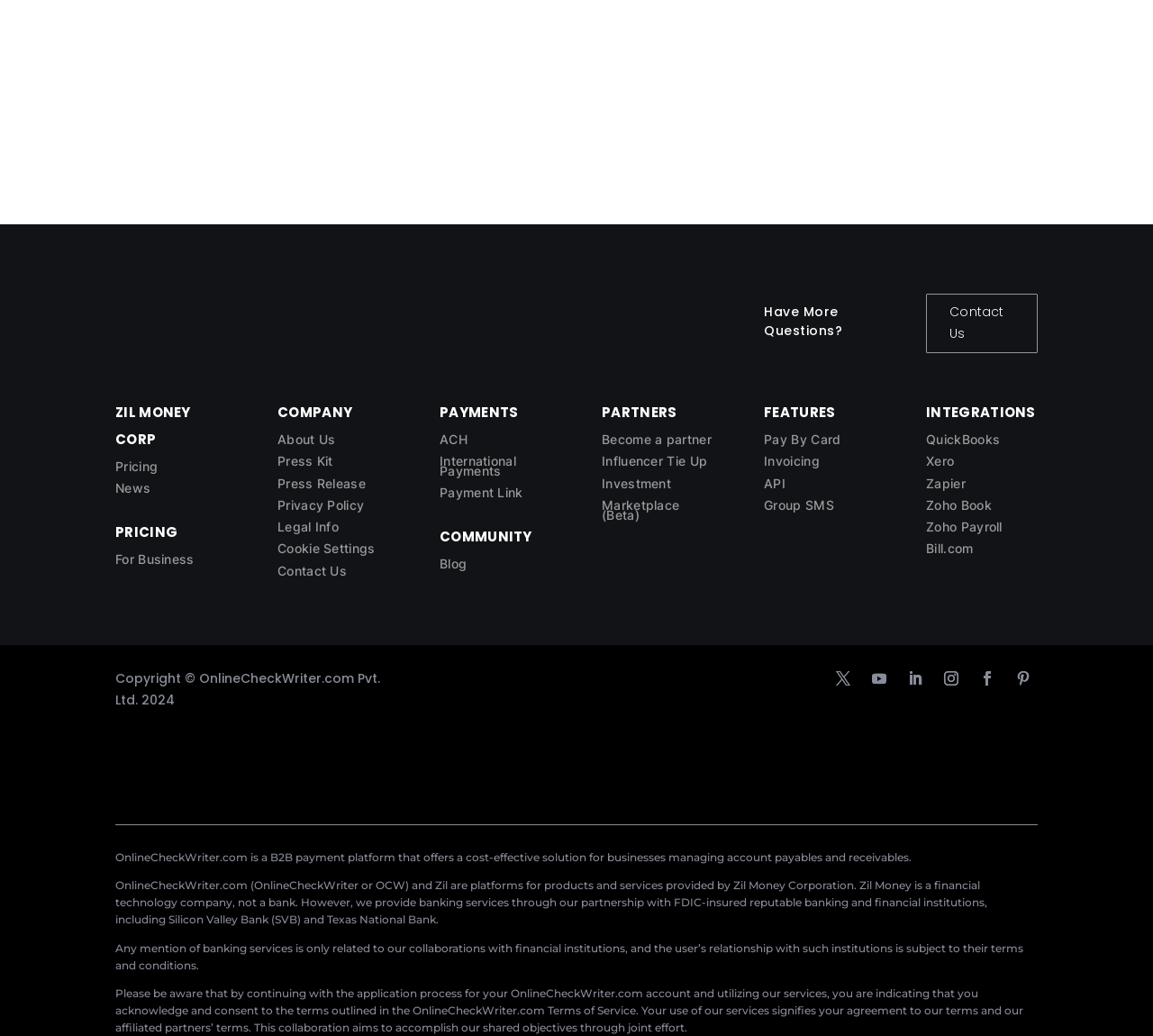Using a single word or phrase, answer the following question: 
What is the company name?

ZIL MONEY CORP